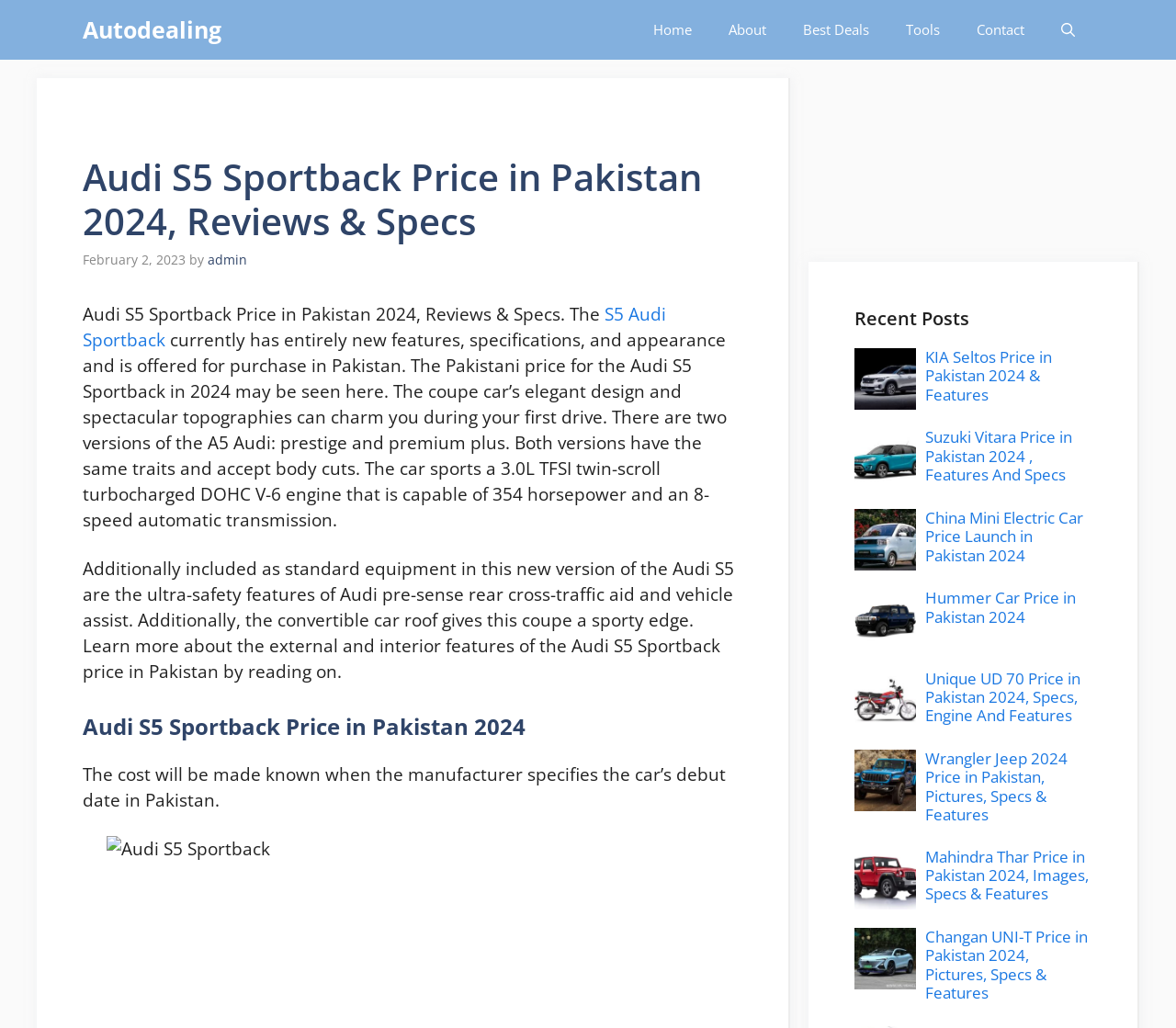Identify the bounding box for the given UI element using the description provided. Coordinates should be in the format (top-left x, top-left y, bottom-right x, bottom-right y) and must be between 0 and 1. Here is the description: aria-label="Open search"

[0.887, 0.0, 0.93, 0.058]